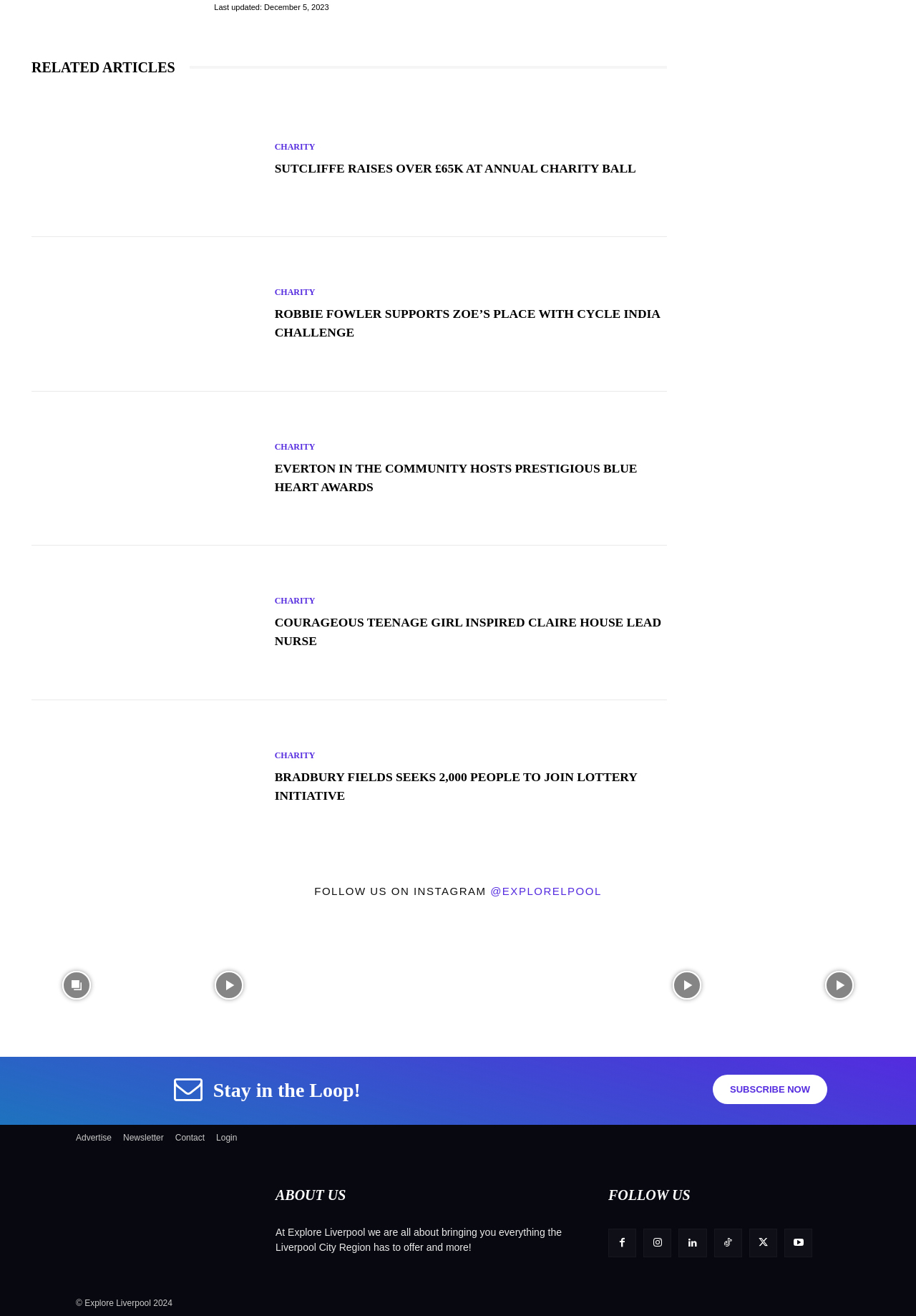Determine the bounding box coordinates for the area you should click to complete the following instruction: "Share on social media".

None